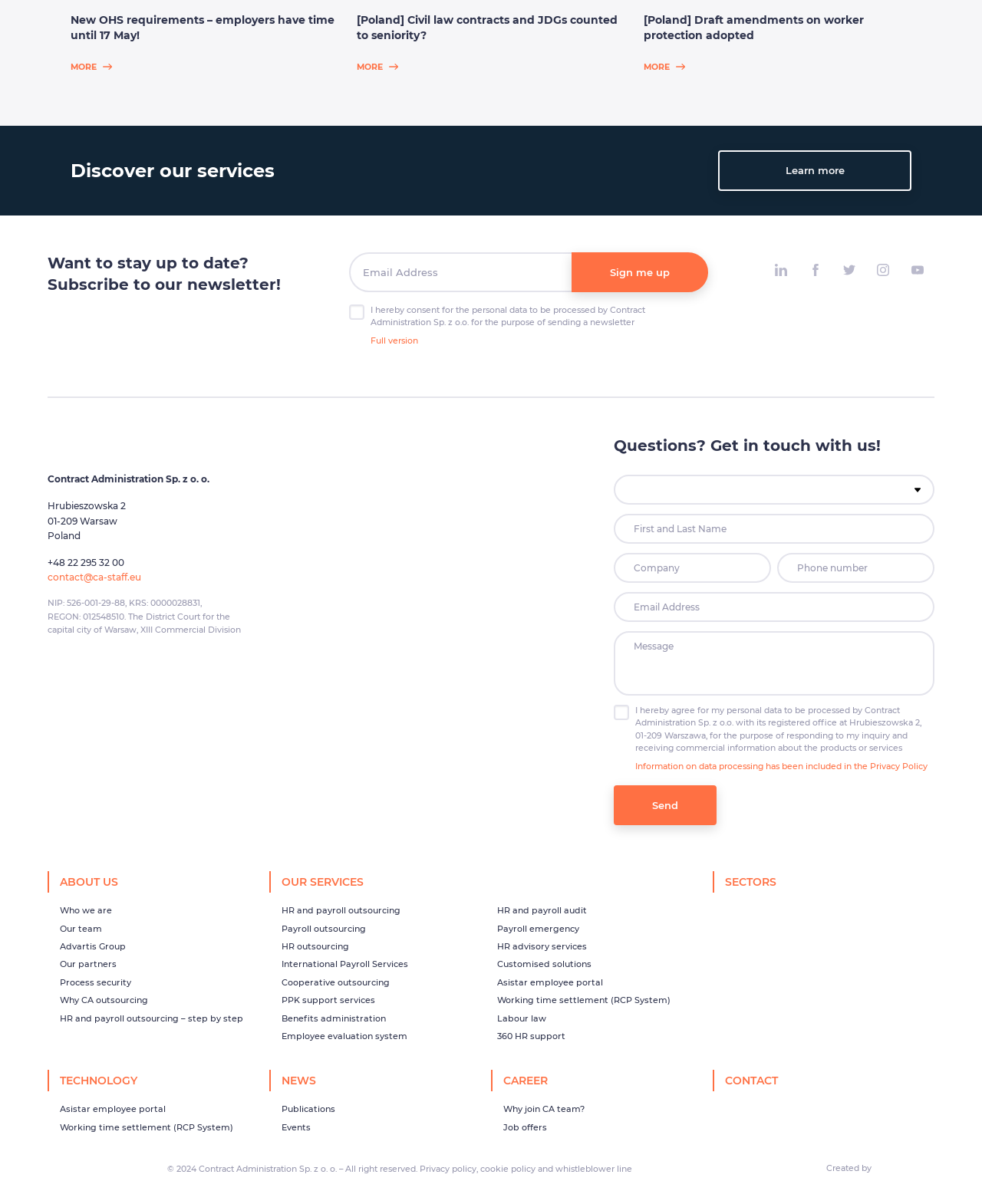Please determine the bounding box coordinates of the element's region to click for the following instruction: "Click on 'Send' button".

[0.625, 0.652, 0.729, 0.685]